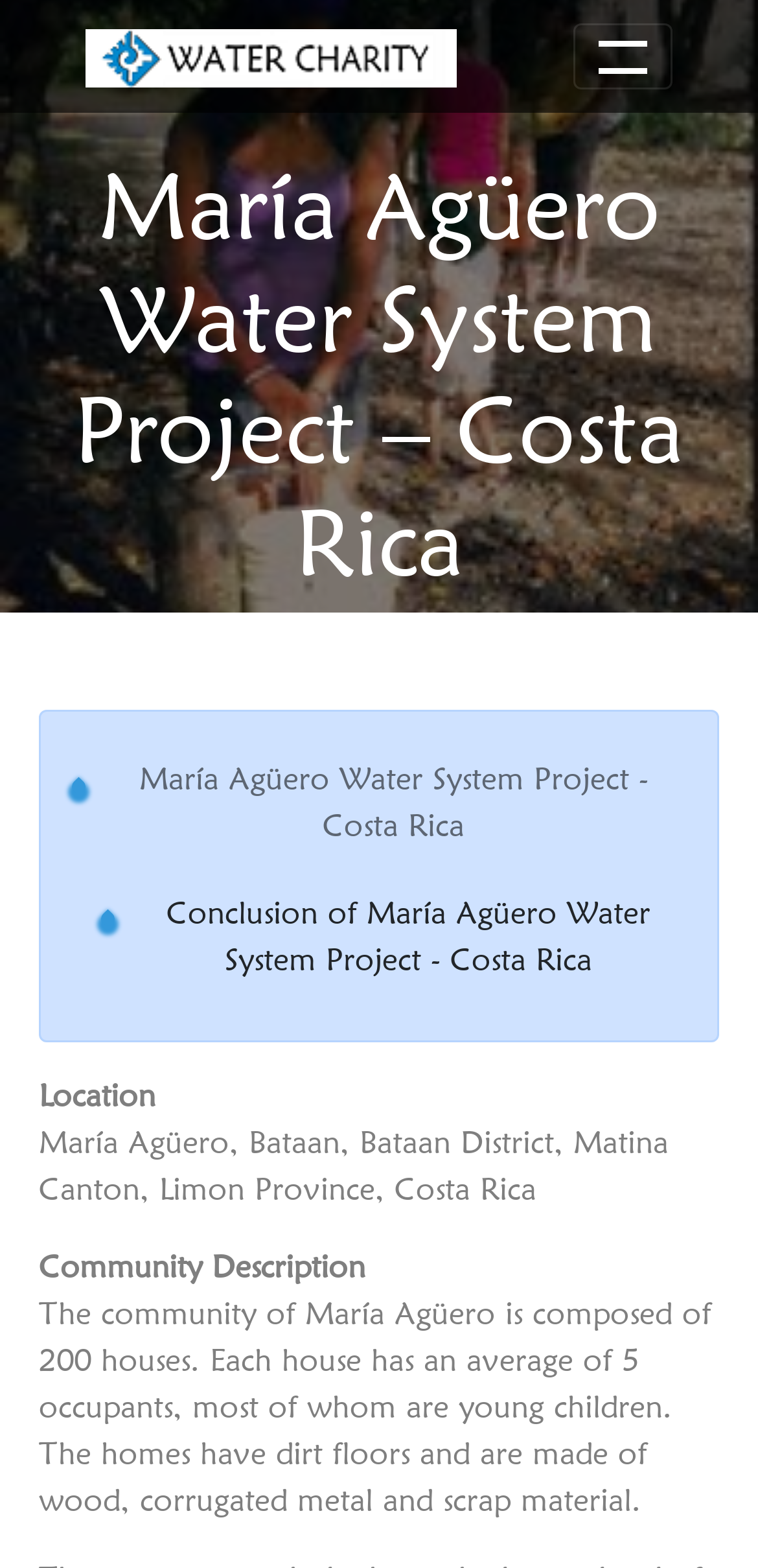How many houses are in the María Agüero community?
Based on the image, answer the question with a single word or brief phrase.

200